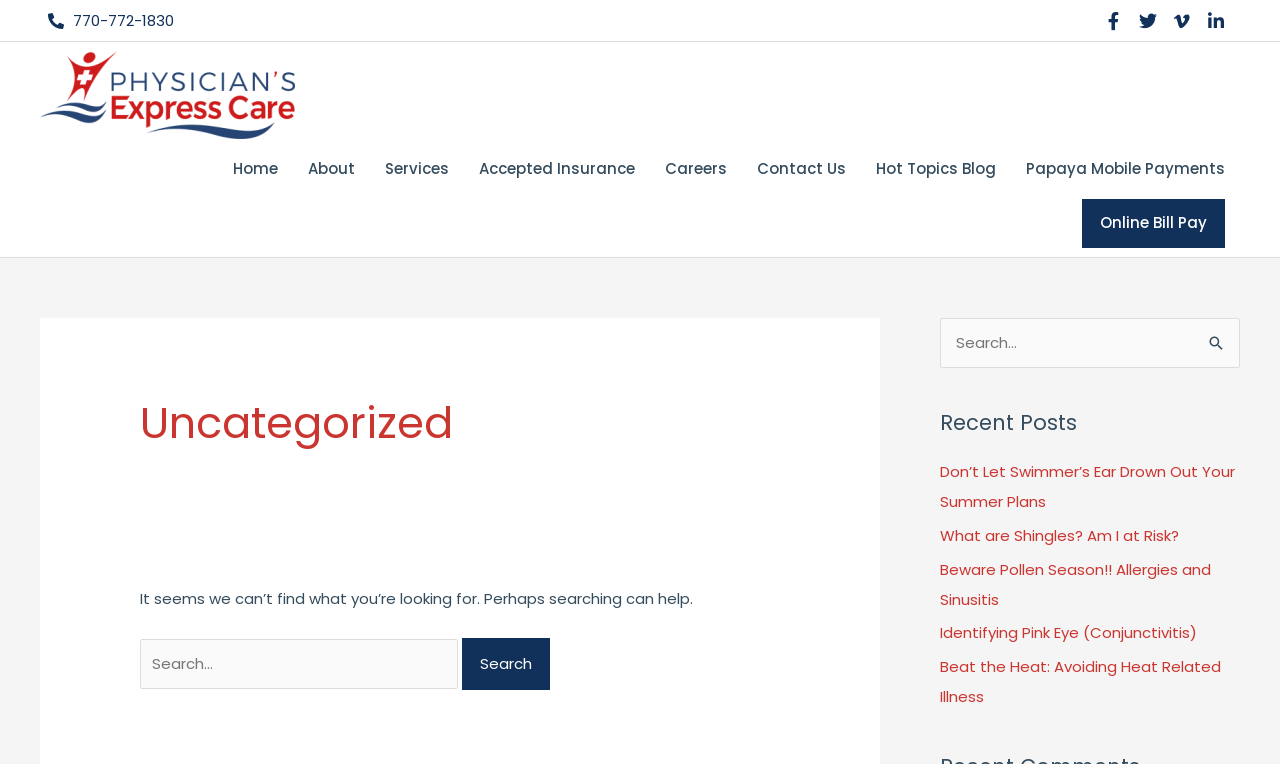Select the bounding box coordinates of the element I need to click to carry out the following instruction: "Visit the Facebook page".

[0.857, 0.007, 0.882, 0.049]